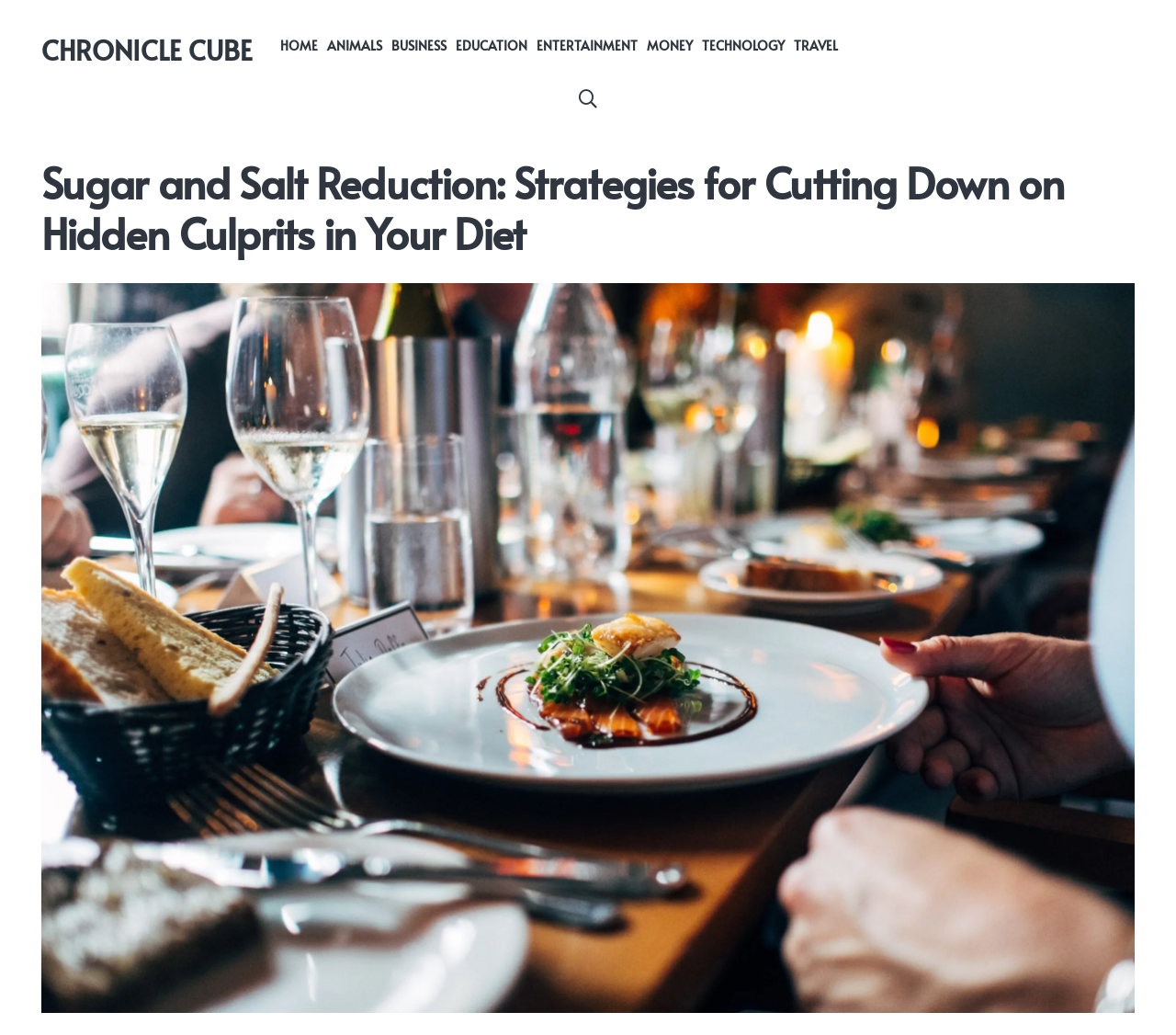Identify the bounding box coordinates of the clickable section necessary to follow the following instruction: "Click on the HOME link". The coordinates should be presented as four float numbers from 0 to 1, i.e., [left, top, right, bottom].

[0.235, 0.022, 0.274, 0.067]